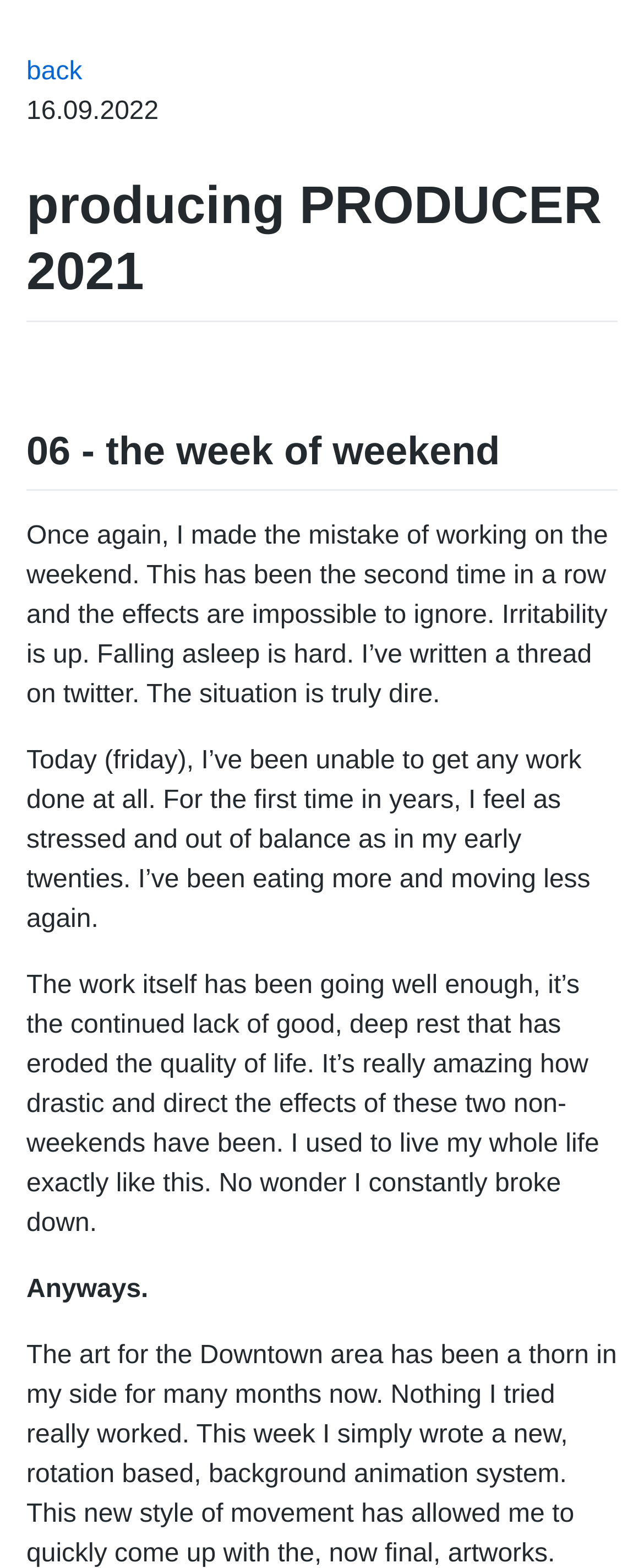What is the author's current problem?
Refer to the screenshot and deliver a thorough answer to the question presented.

The author is facing a problem of not getting enough rest, which is affecting their quality of life, causing irritability, and making it hard to fall asleep, as mentioned in the text.